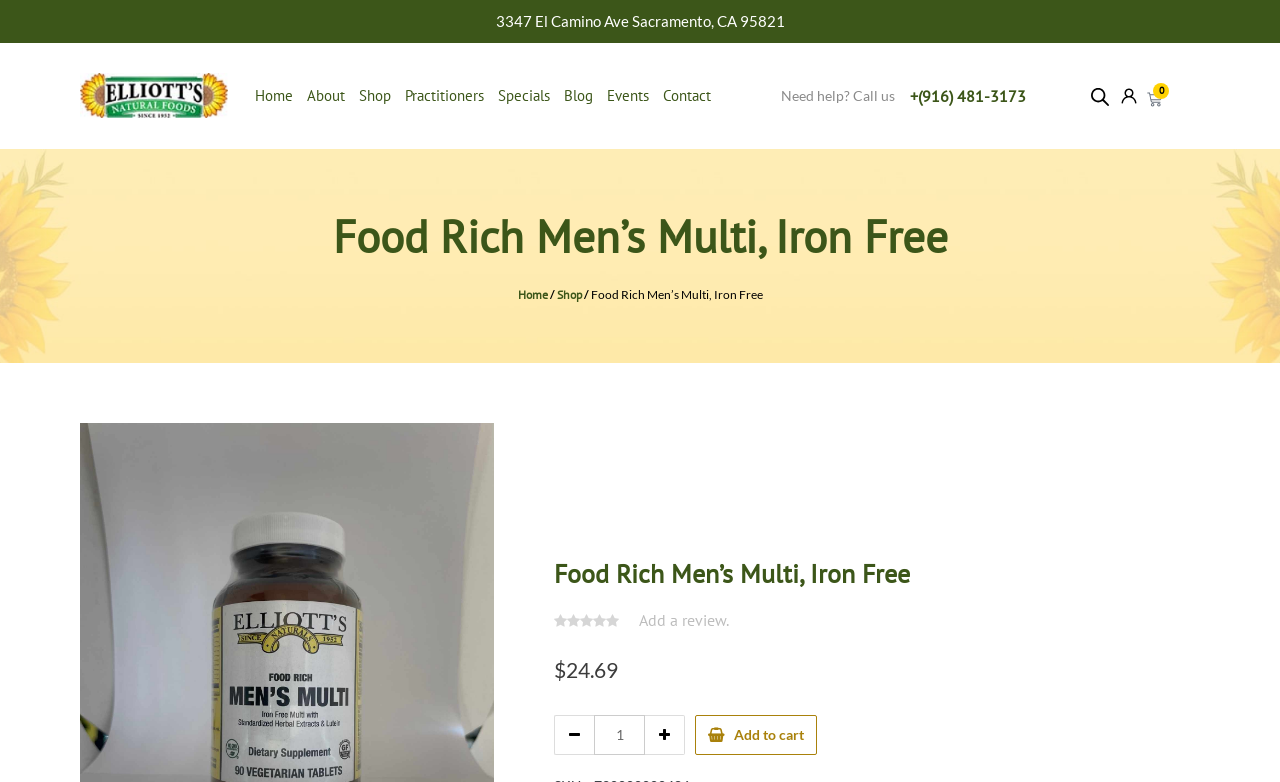Find and indicate the bounding box coordinates of the region you should select to follow the given instruction: "Add a review".

[0.495, 0.777, 0.573, 0.811]